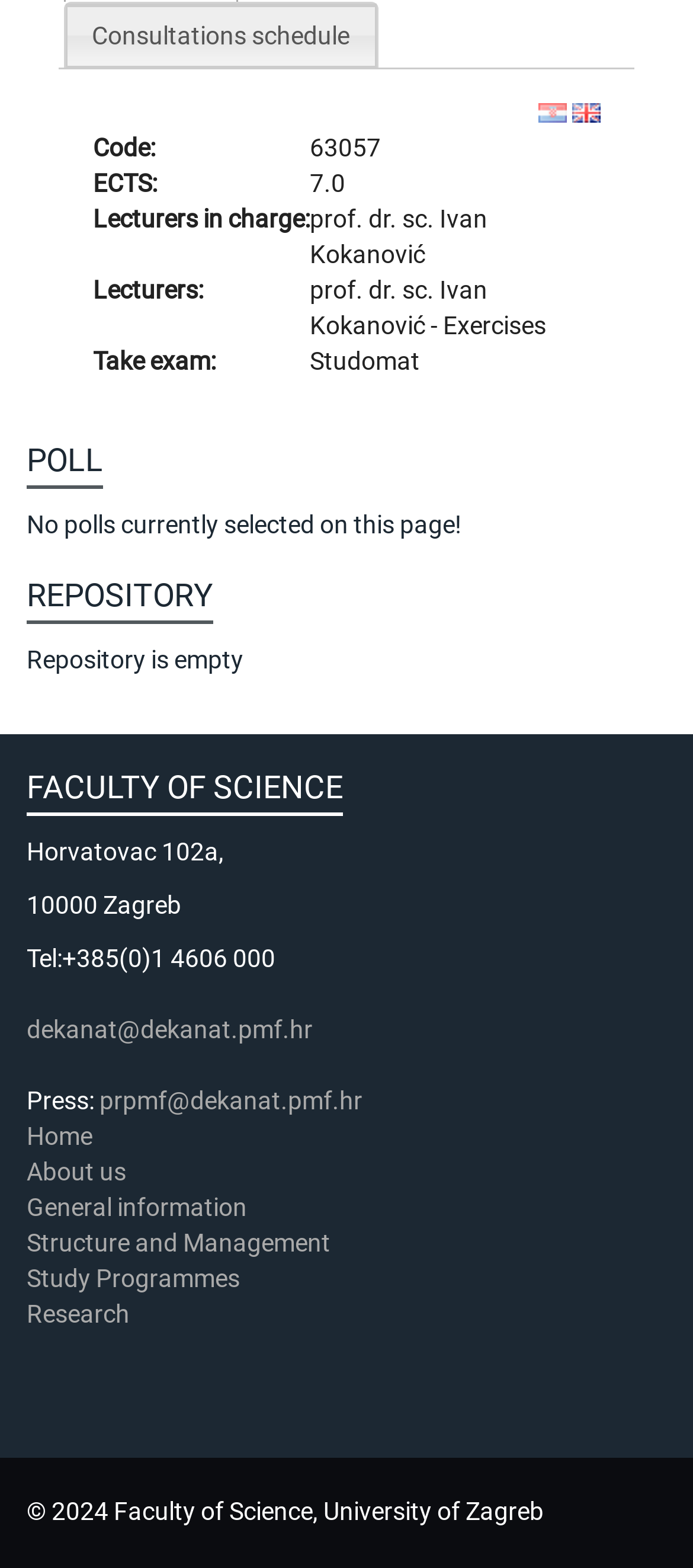Identify the bounding box coordinates of the area you need to click to perform the following instruction: "Switch to Consultations schedule tab".

[0.091, 0.002, 0.545, 0.043]